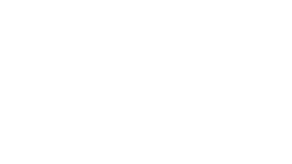Explain the content of the image in detail.

The image showcases a logo representing the "BDO Early in Career Graduate programme." This programme is designed for recent graduates seeking to launch their careers in the accountancy and business advisory sector, offered by BDO, one of the largest firms in the industry. The logo typically embodies BDO's commitment to fostering talent and providing opportunities for career growth and professional development. This specific image is likely part of a broader section featuring various graduate programmes, highlighting the pathways available for new graduates entering the workforce.